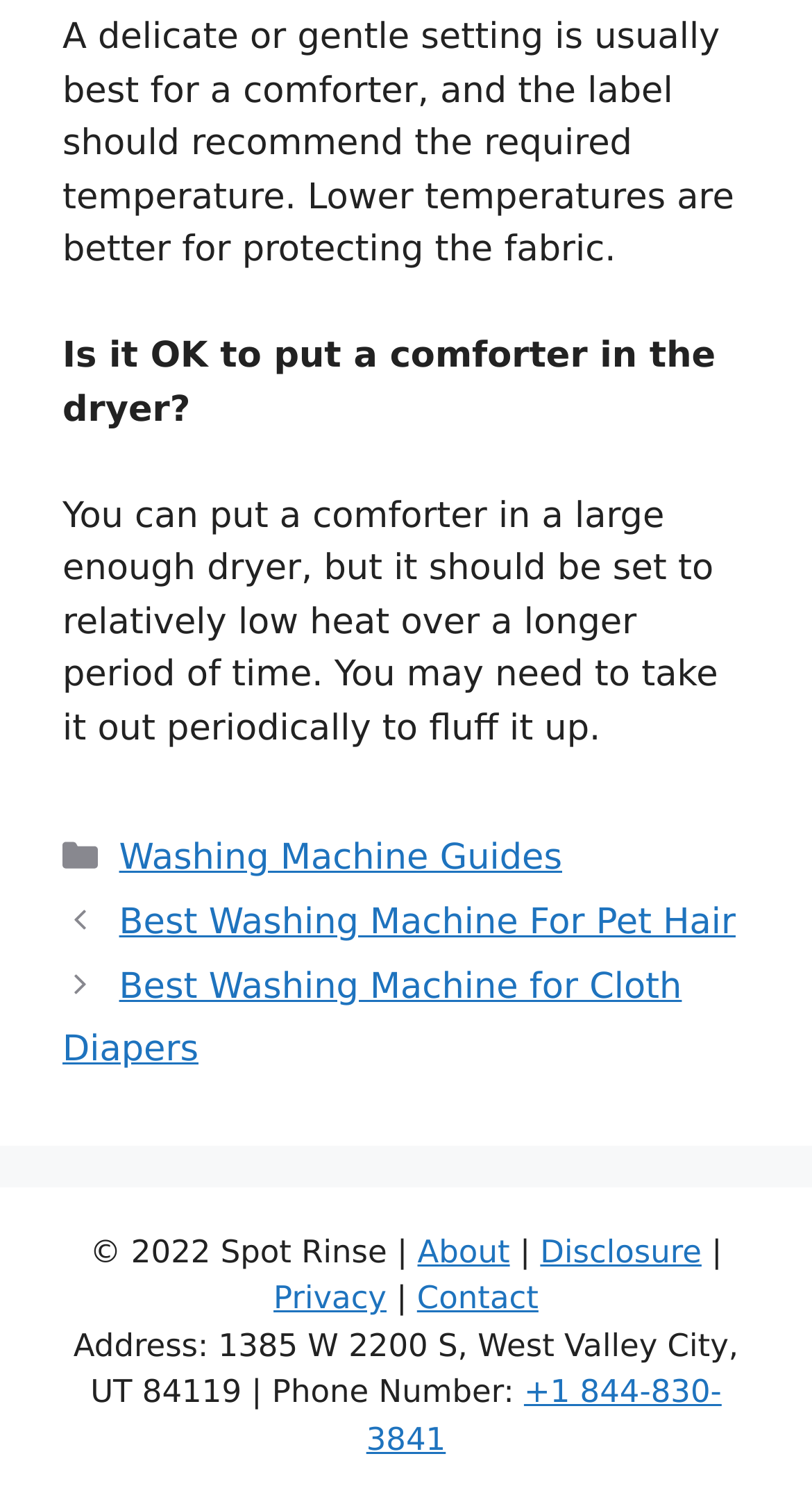Find the bounding box coordinates for the area you need to click to carry out the instruction: "Click on 'Washing Machine Guides'". The coordinates should be four float numbers between 0 and 1, indicated as [left, top, right, bottom].

[0.147, 0.557, 0.692, 0.585]